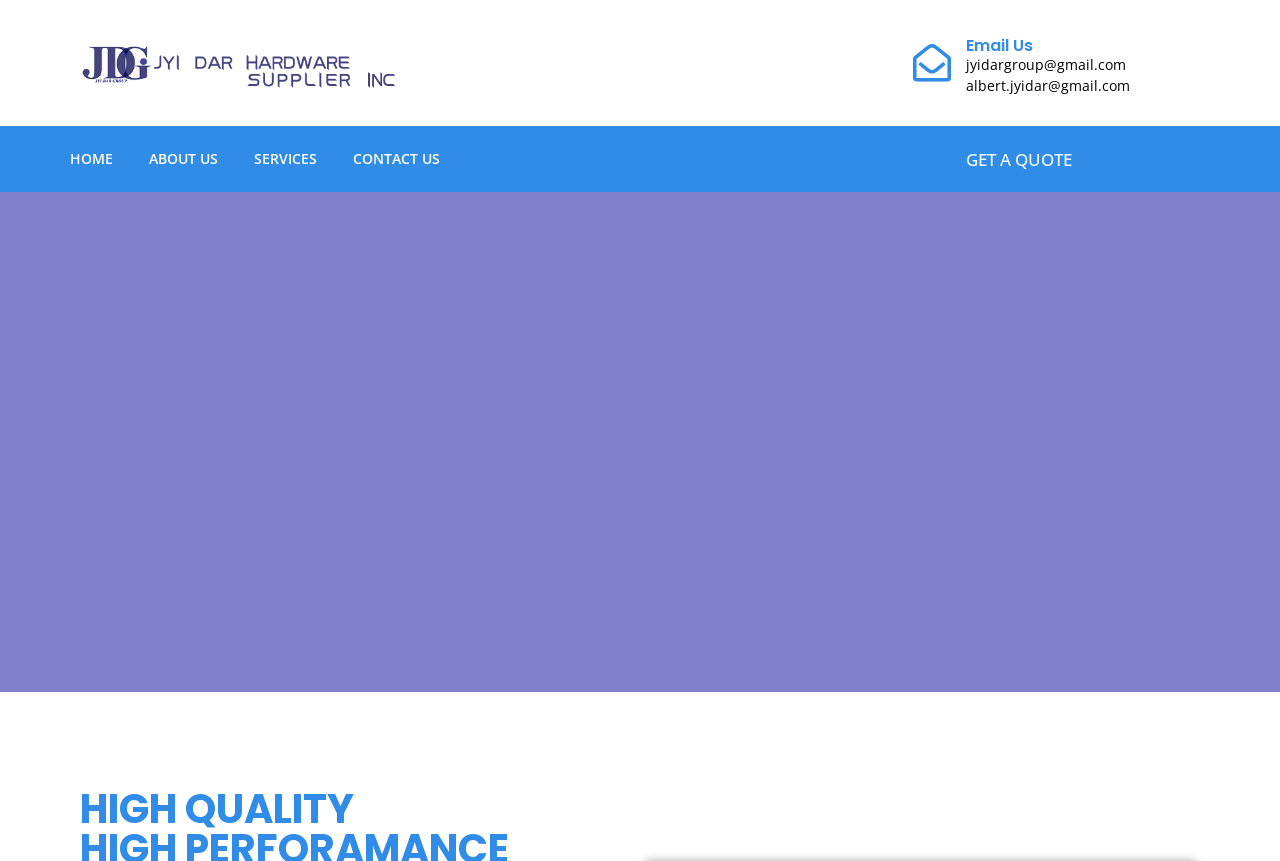Answer the following in one word or a short phrase: 
What is the email address to contact?

jyidargroup@gmail.com